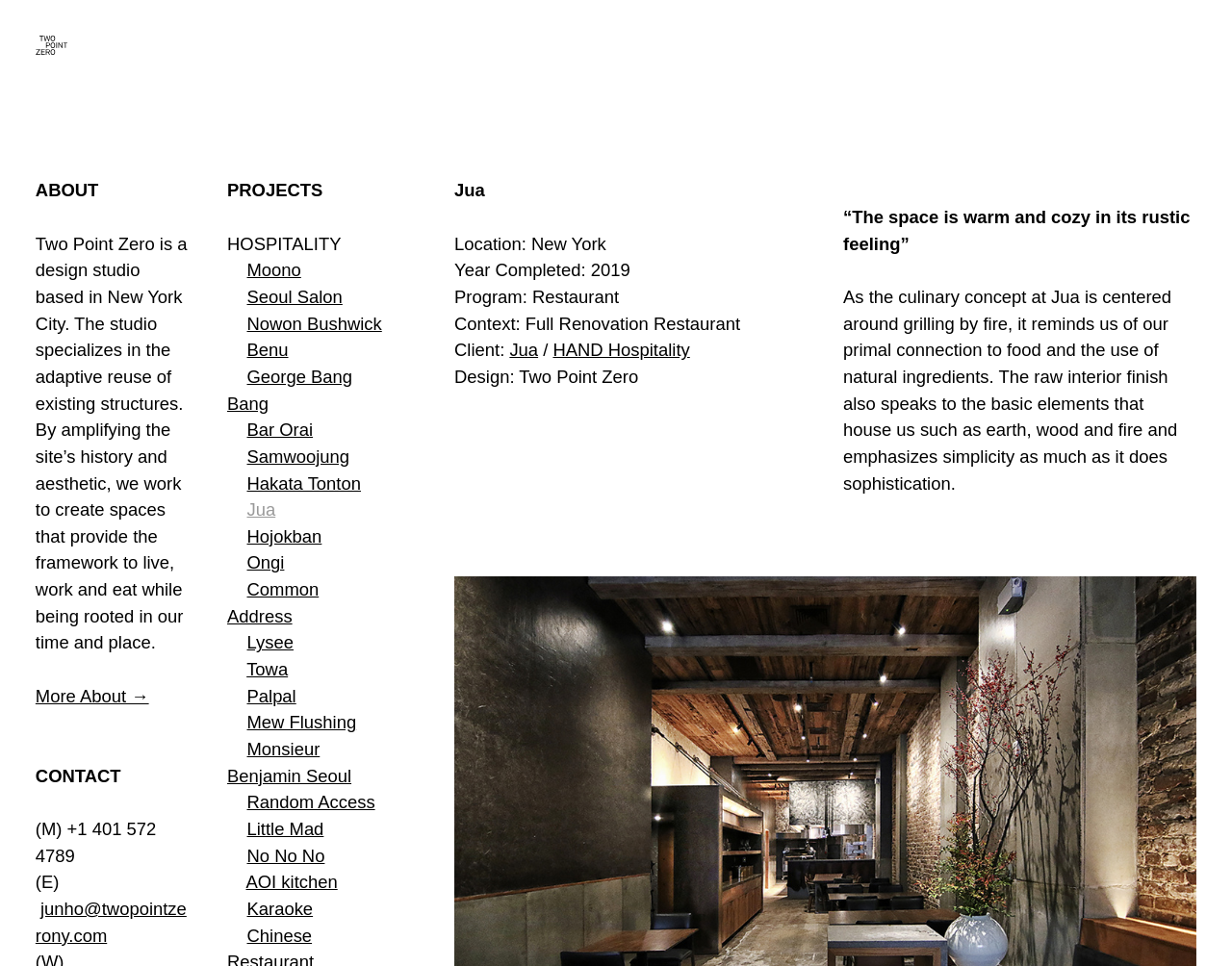Please determine the bounding box coordinates for the element that should be clicked to follow these instructions: "Read the description of the 'Jua' project".

[0.684, 0.297, 0.956, 0.51]